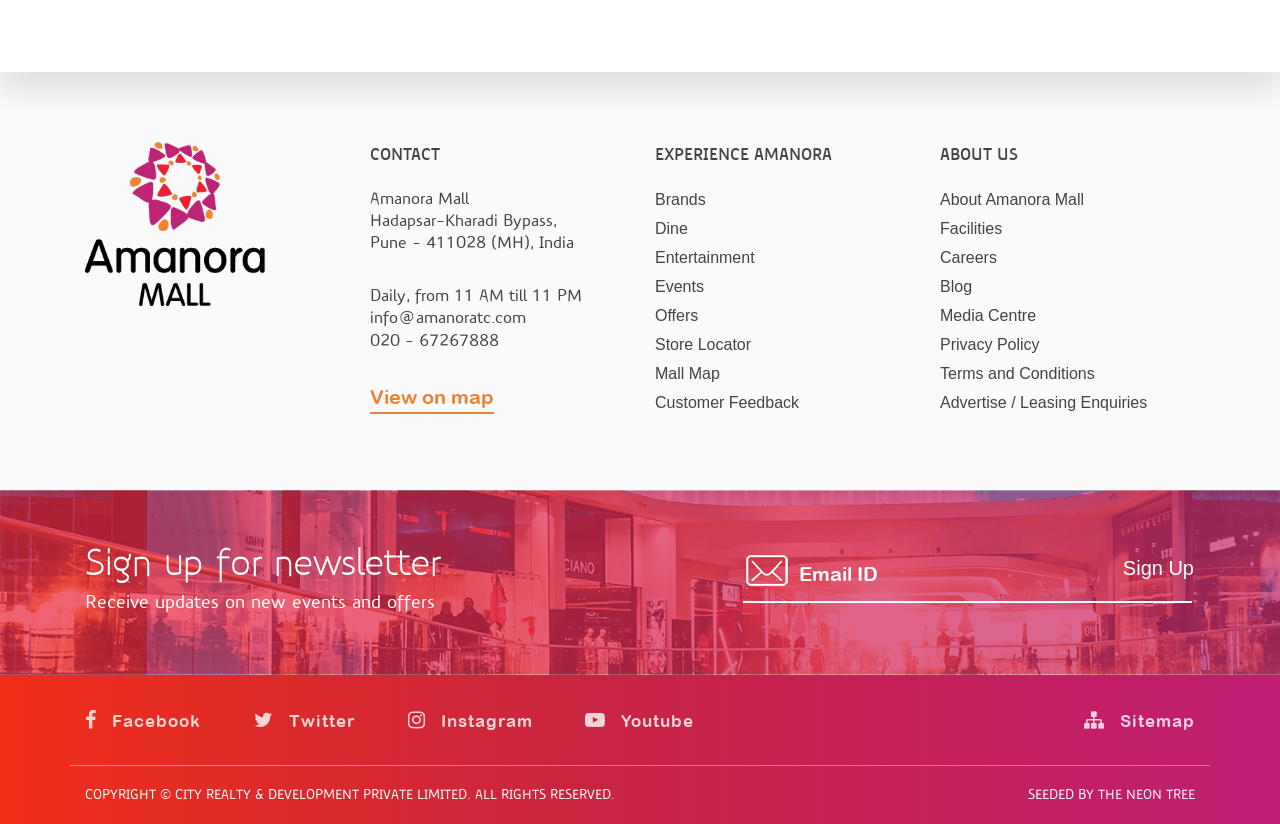What is the contact email of the mall?
Based on the screenshot, provide your answer in one word or phrase.

info@amanoratc.com